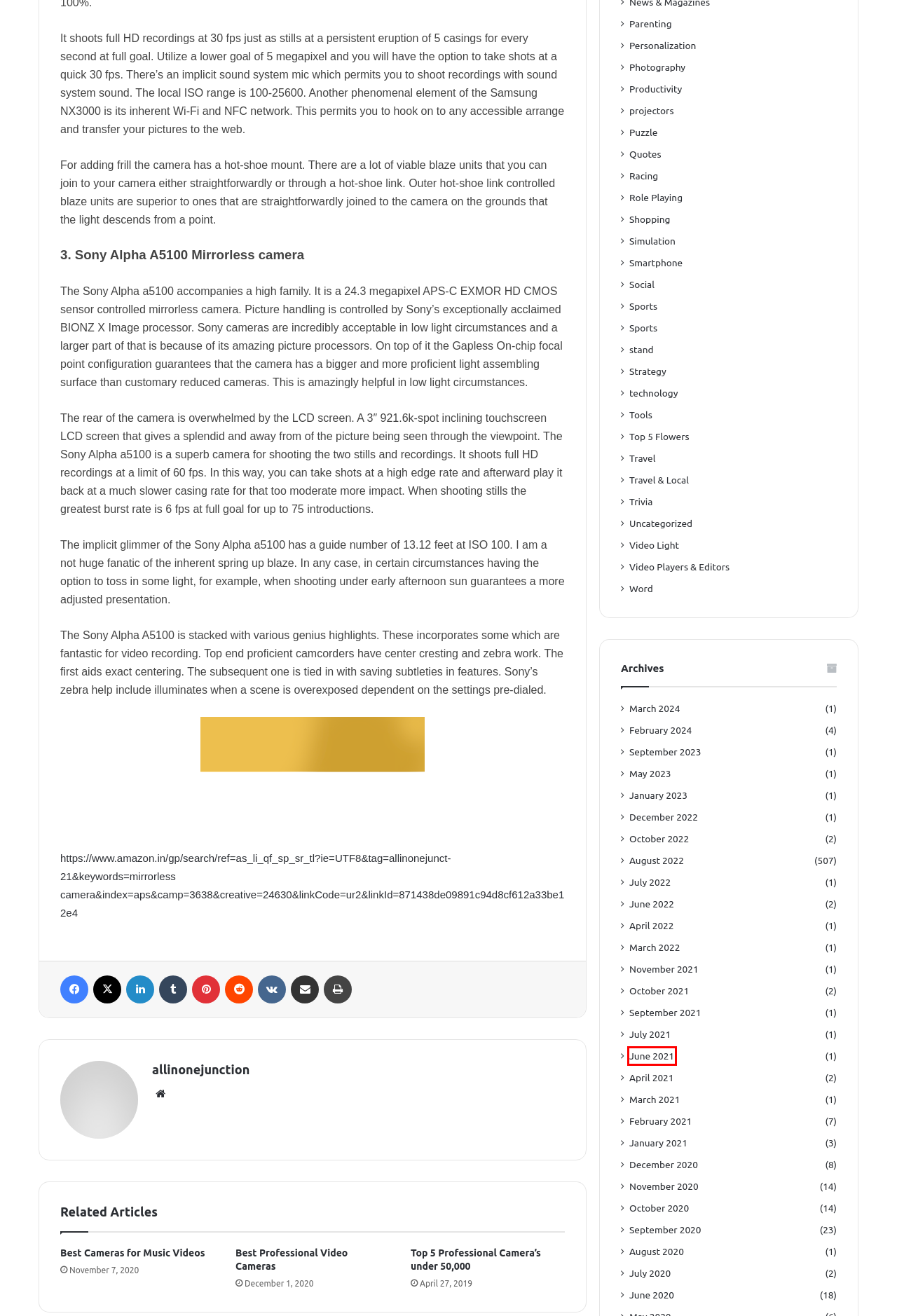A screenshot of a webpage is provided, featuring a red bounding box around a specific UI element. Identify the webpage description that most accurately reflects the new webpage after interacting with the selected element. Here are the candidates:
A. September 2020 - All in One Junction
B. Role Playing Archives - All in One Junction
C. Best Cameras for Music Videos - All in One Junction
D. Photography Archives - All in One Junction
E. August 2022 - All in One Junction
F. Trivia Archives - All in One Junction
G. stand Archives - All in One Junction
H. June 2021 - All in One Junction

H